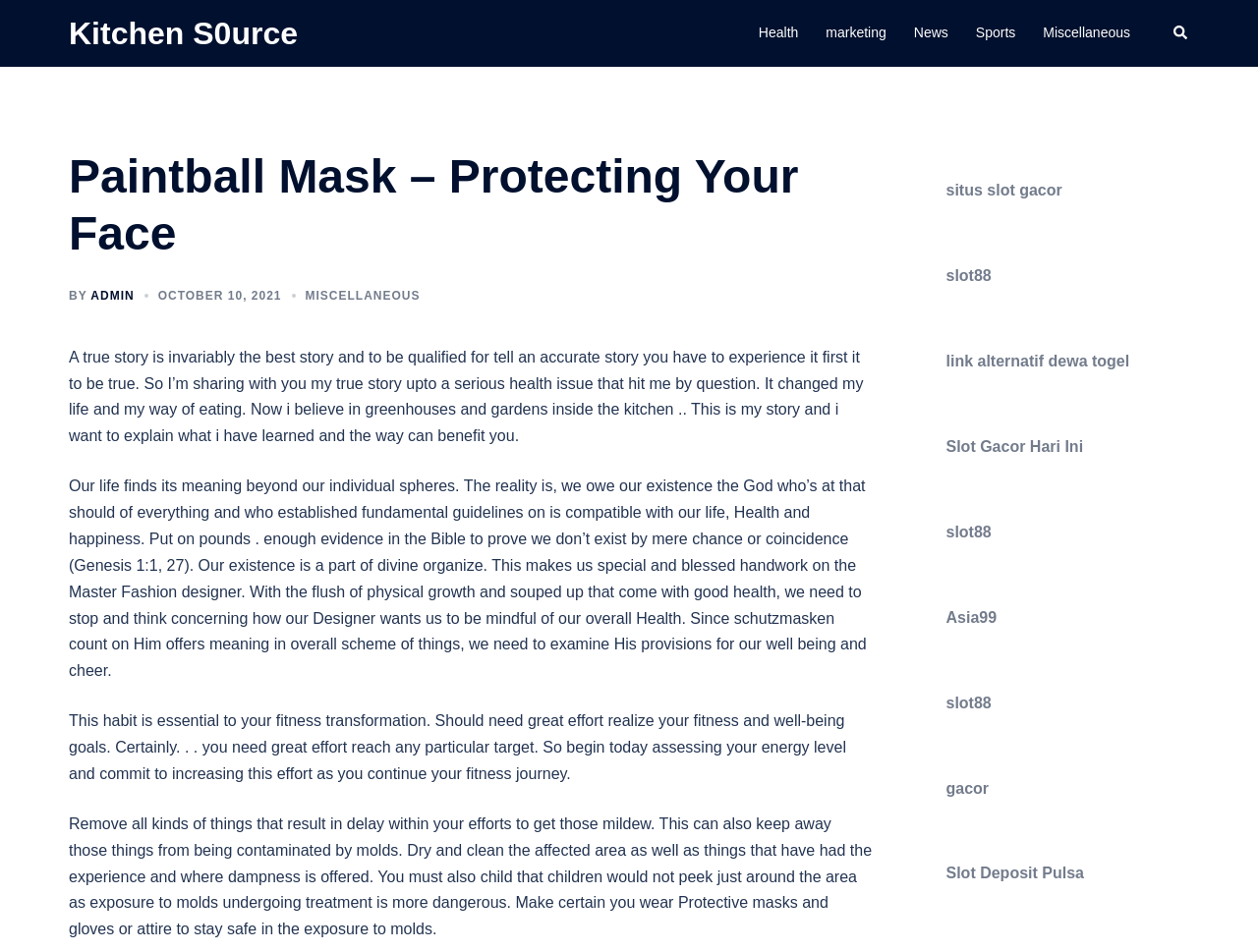Create a detailed summary of the webpage's content and design.

The webpage is about a paintball mask and its importance in protecting one's face. At the top left, there is a link to "Kitchen S0urce", which is likely the website's name or a main category. To the right of this link, there are several other links, including "Health", "Marketing", "News", "Sports", and "Miscellaneous", which suggest that the website covers a range of topics.

Below these links, there is a large header that reads "Paintball Mask – Protecting Your Face", which is the main topic of the webpage. Underneath this header, there is a section with the author's name, "ADMIN", and the date "OCTOBER 10, 2021". 

The main content of the webpage is a personal story about the importance of health and wellness, with a focus on the author's experience with a serious health issue. The story is divided into several paragraphs, with the first paragraph introducing the author's experience and the importance of greenhouses and gardens in the kitchen. The subsequent paragraphs discuss the author's beliefs about the importance of health and wellness, and how they relate to their faith.

Throughout the story, there are several links to other topics, including "schutzmasken", which is likely a related topic to paintball masks. At the bottom of the webpage, there is a section with several links to other websites or topics, including "situs slot gacor", "slot88", and "Asia99", which appear to be related to online gaming or entertainment.

On the top right, there is a search bar with a magnifying glass icon, which allows users to search for specific topics or keywords on the website.